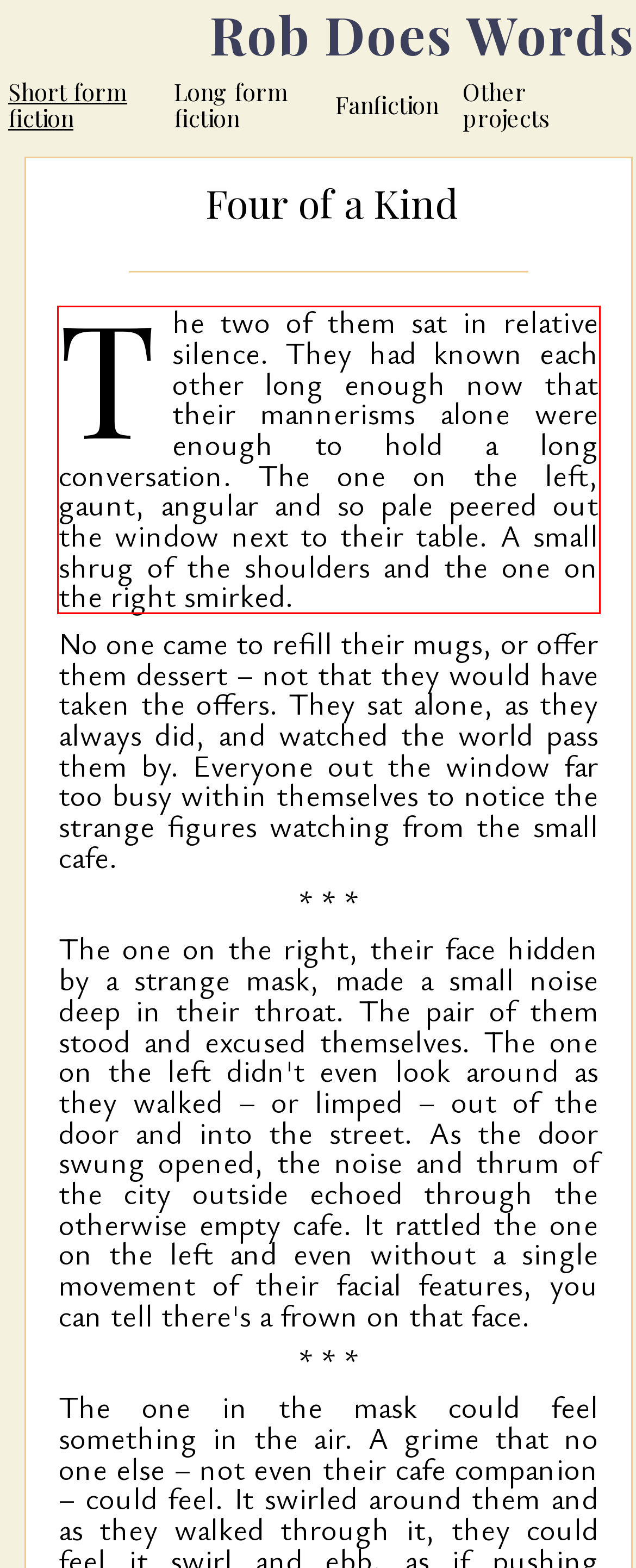Please examine the webpage screenshot and extract the text within the red bounding box using OCR.

The two of them sat in relative silence. They had known each other long enough now that their mannerisms alone were enough to hold a long conversation. The one on the left, gaunt, angular and so pale peered out the window next to their table. A small shrug of the shoulders and the one on the right smirked.